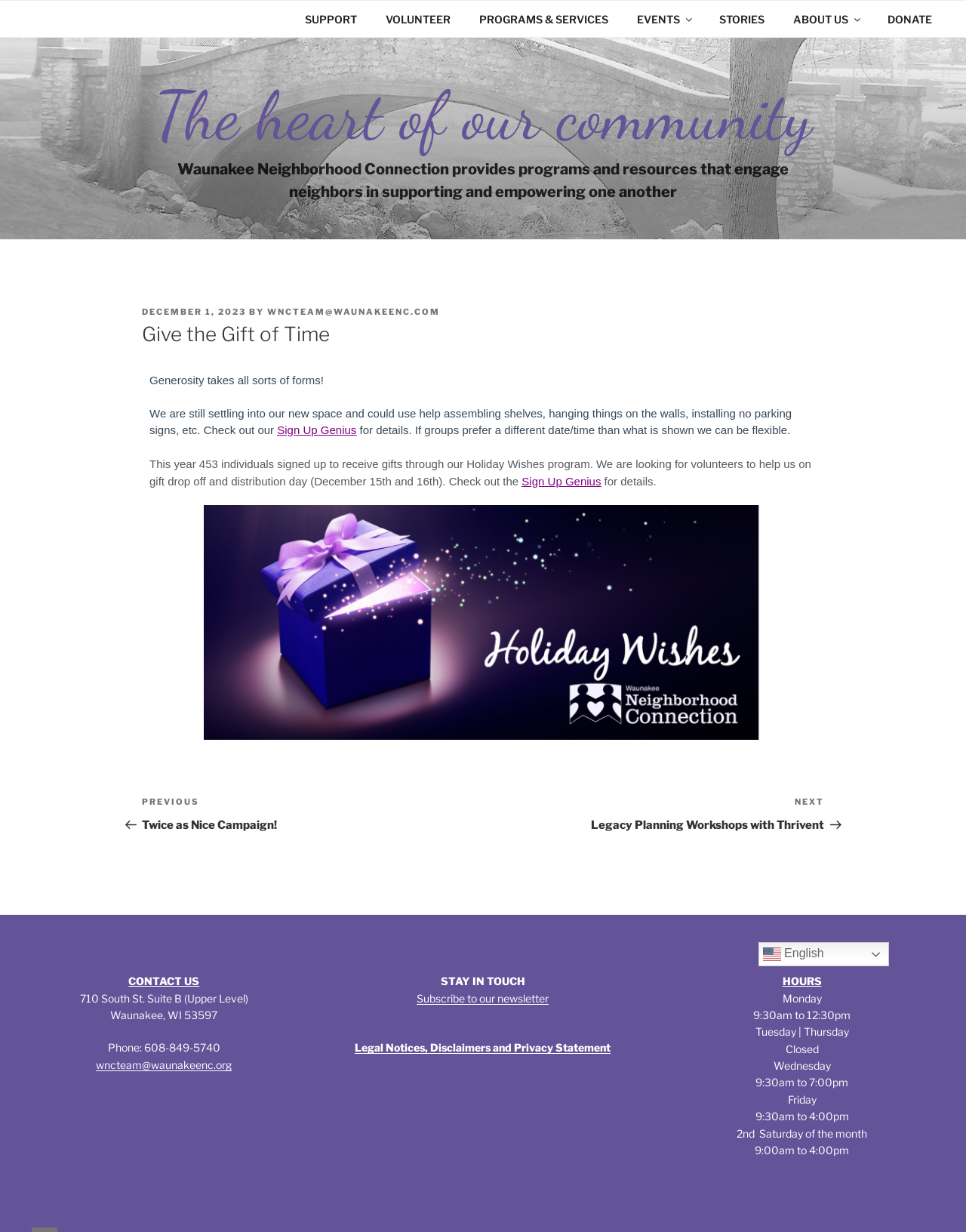Summarize the webpage in an elaborate manner.

The webpage is about Waunakee Neighborhood Connection, a community organization that provides programs and resources to support and empower neighbors. At the top, there is a navigation menu with links to different sections of the website, including "SUPPORT", "VOLUNTEER", "PROGRAMS & SERVICES", "EVENTS", "STORIES", "ABOUT US", and "DONATE".

Below the navigation menu, there is a main section that contains an article with a heading "Give the Gift of Time". The article discusses the organization's need for volunteers to help with assembling shelves, hanging things on the walls, and installing no parking signs in their new space. There is a link to a "Sign Up Genius" page for those interested in volunteering.

The article also mentions the organization's Holiday Wishes program, which provides gifts to individuals in need. They are looking for volunteers to help with gift drop-off and distribution on December 15th and 16th. Again, there is a link to a "Sign Up Genius" page for those interested in volunteering.

To the right of the article, there is a section with links to previous and next posts, including "Twice as Nice Campaign!" and "Legacy Planning Workshops with Thrivent".

At the bottom of the page, there is a footer section with contact information, including an address, phone number, and email address. There are also links to subscribe to the organization's newsletter and to access legal notices, disclaimers, and privacy statements. Additionally, the footer section lists the organization's hours of operation.

On the top right corner of the page, there is a link to switch the language to English, accompanied by a small flag icon.